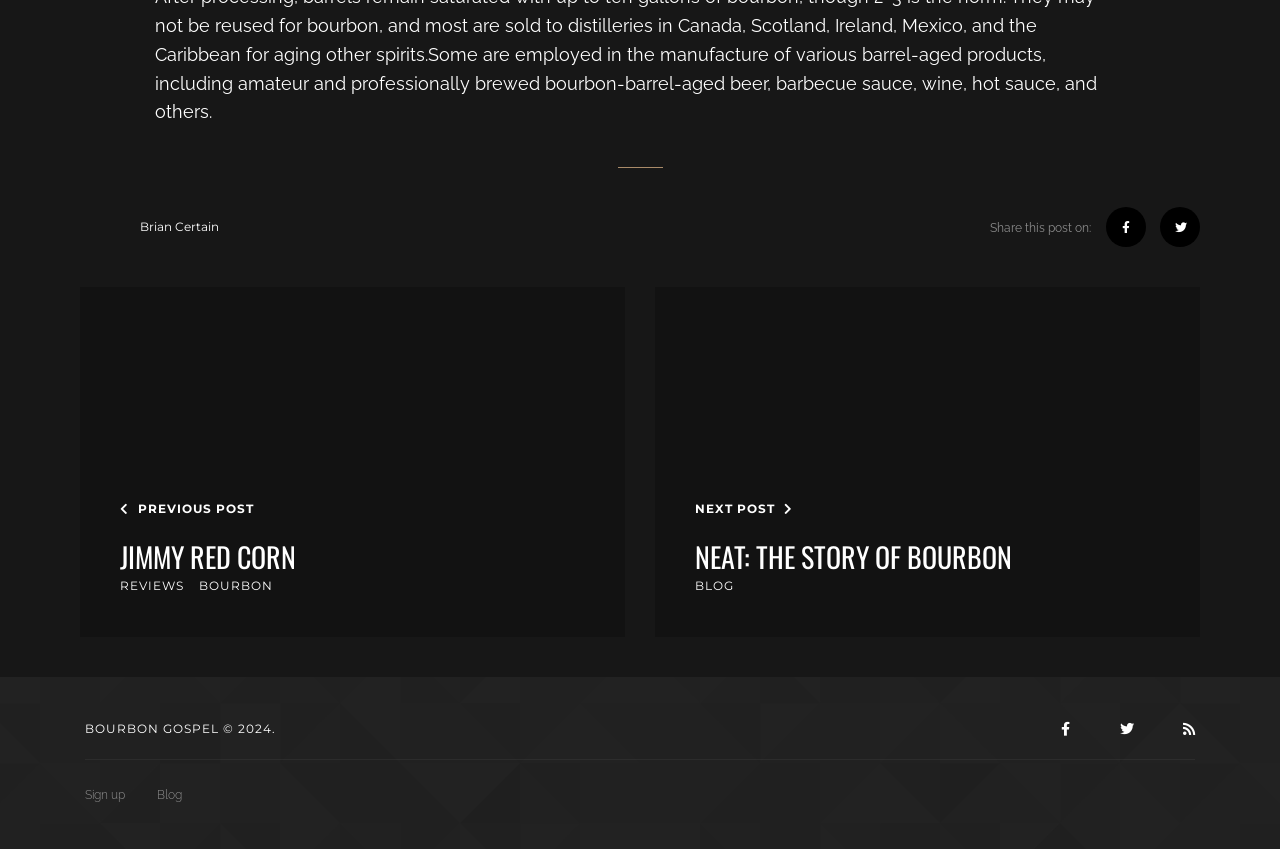Please locate the bounding box coordinates of the region I need to click to follow this instruction: "Click on the 'REVIEWS' link".

[0.094, 0.68, 0.144, 0.701]